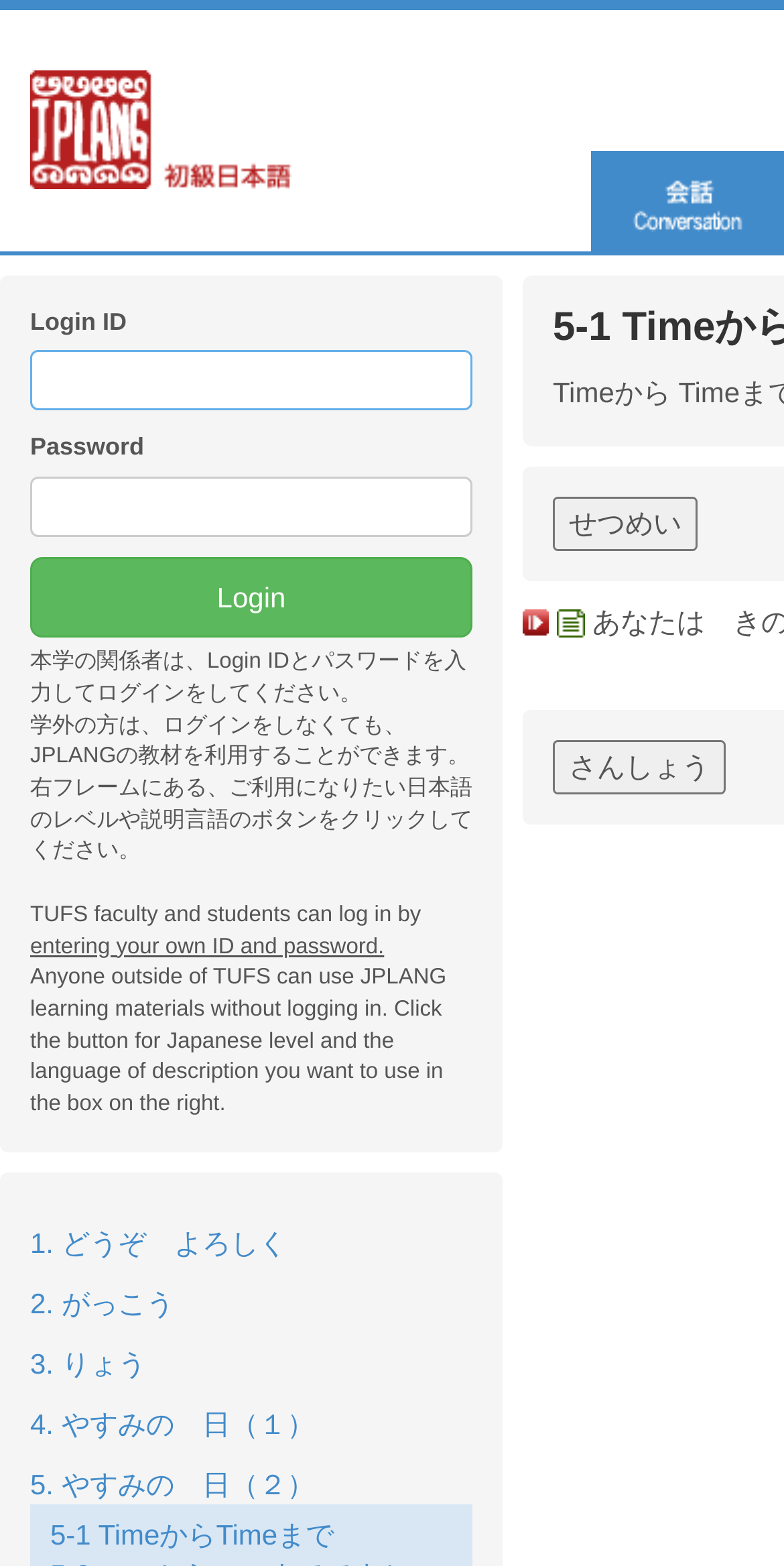Provide the bounding box coordinates for the UI element described in this sentence: "3. りょう". The coordinates should be four float values between 0 and 1, i.e., [left, top, right, bottom].

[0.038, 0.86, 0.186, 0.881]